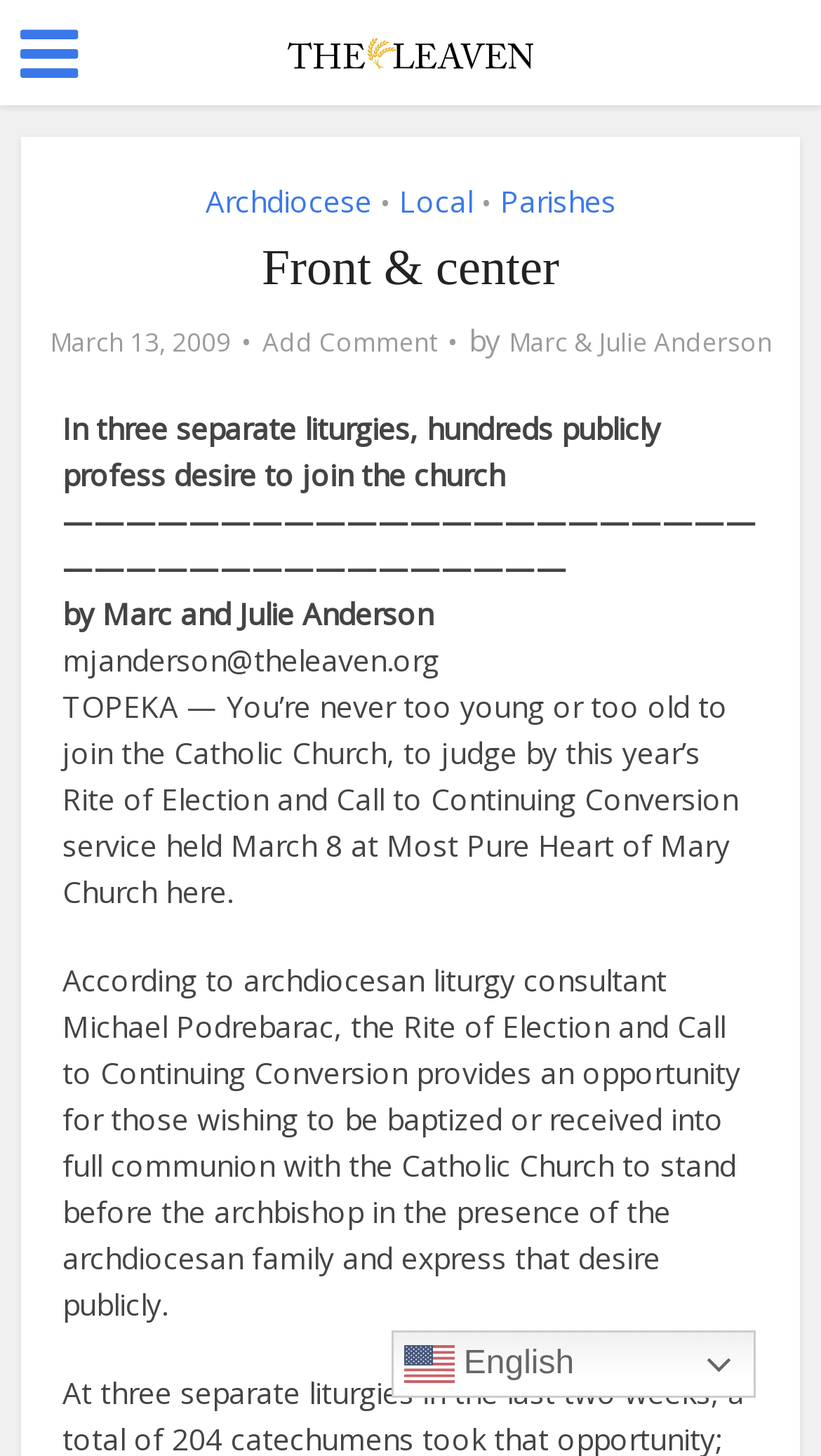Refer to the screenshot and answer the following question in detail:
What is the name of the newspaper?

I determined the answer by looking at the top of the webpage, where I found a link with the text 'The Leaven Catholic Newspaper', which suggests that it is the name of the newspaper.